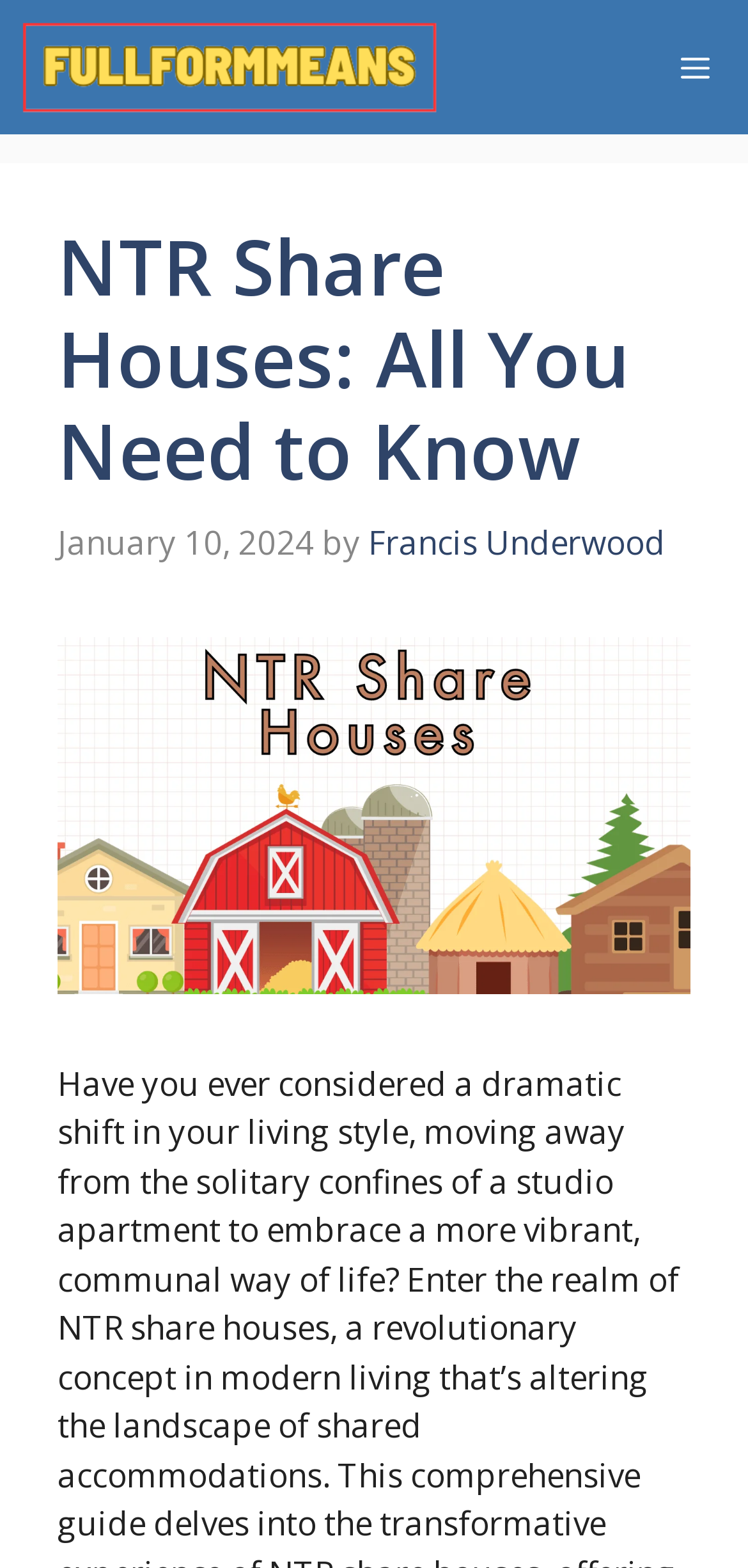What is the type of navigation element at the top of the page?
Please respond to the question thoroughly and include all relevant details.

By analyzing the webpage structure, I found a navigation element at the top of the page that is labeled as 'Primary'. This suggests that it is the main navigation menu of the webpage.